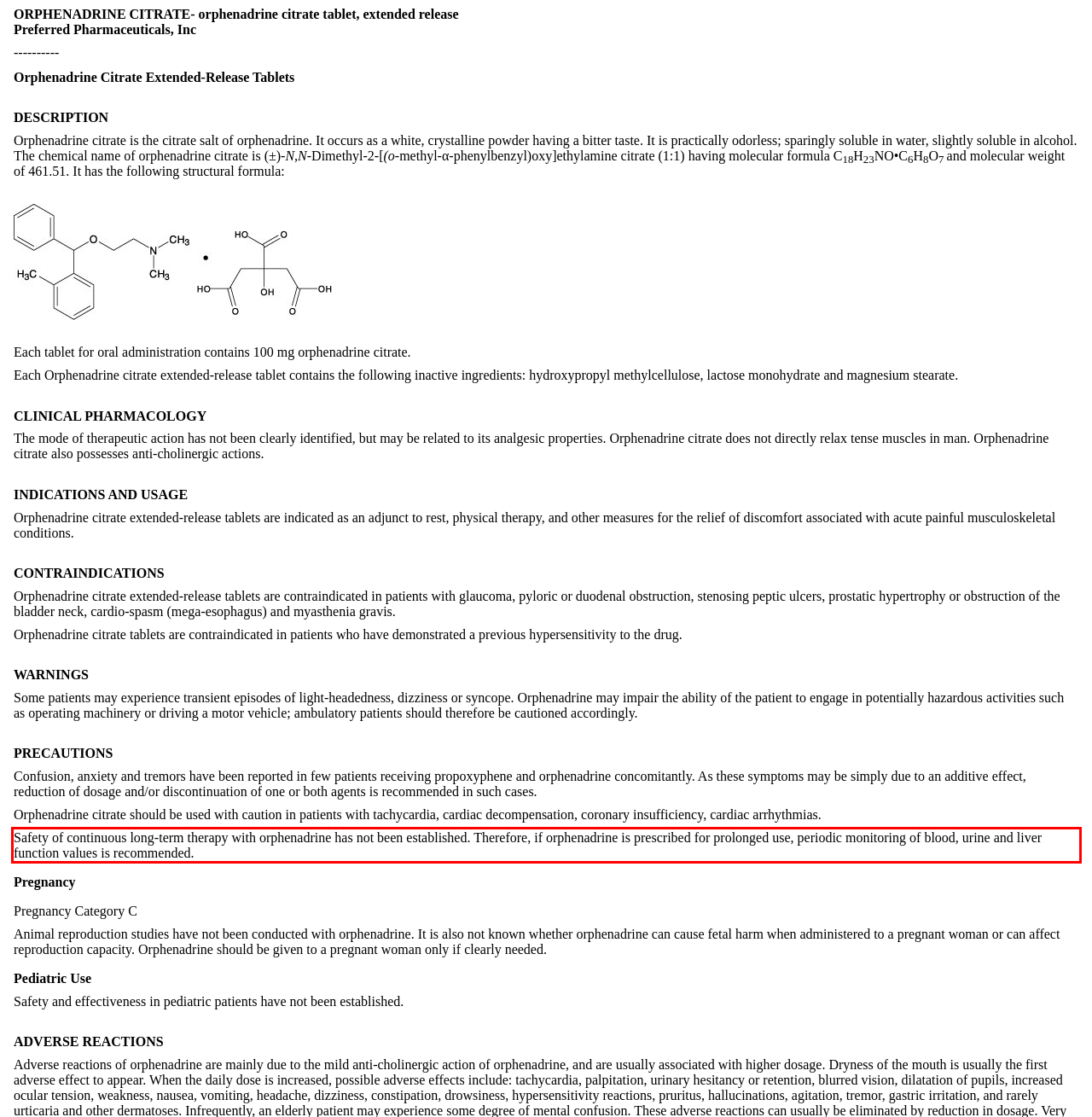Examine the webpage screenshot, find the red bounding box, and extract the text content within this marked area.

Safety of continuous long-term therapy with orphenadrine has not been established. Therefore, if orphenadrine is prescribed for prolonged use, periodic monitoring of blood, urine and liver function values is recommended.